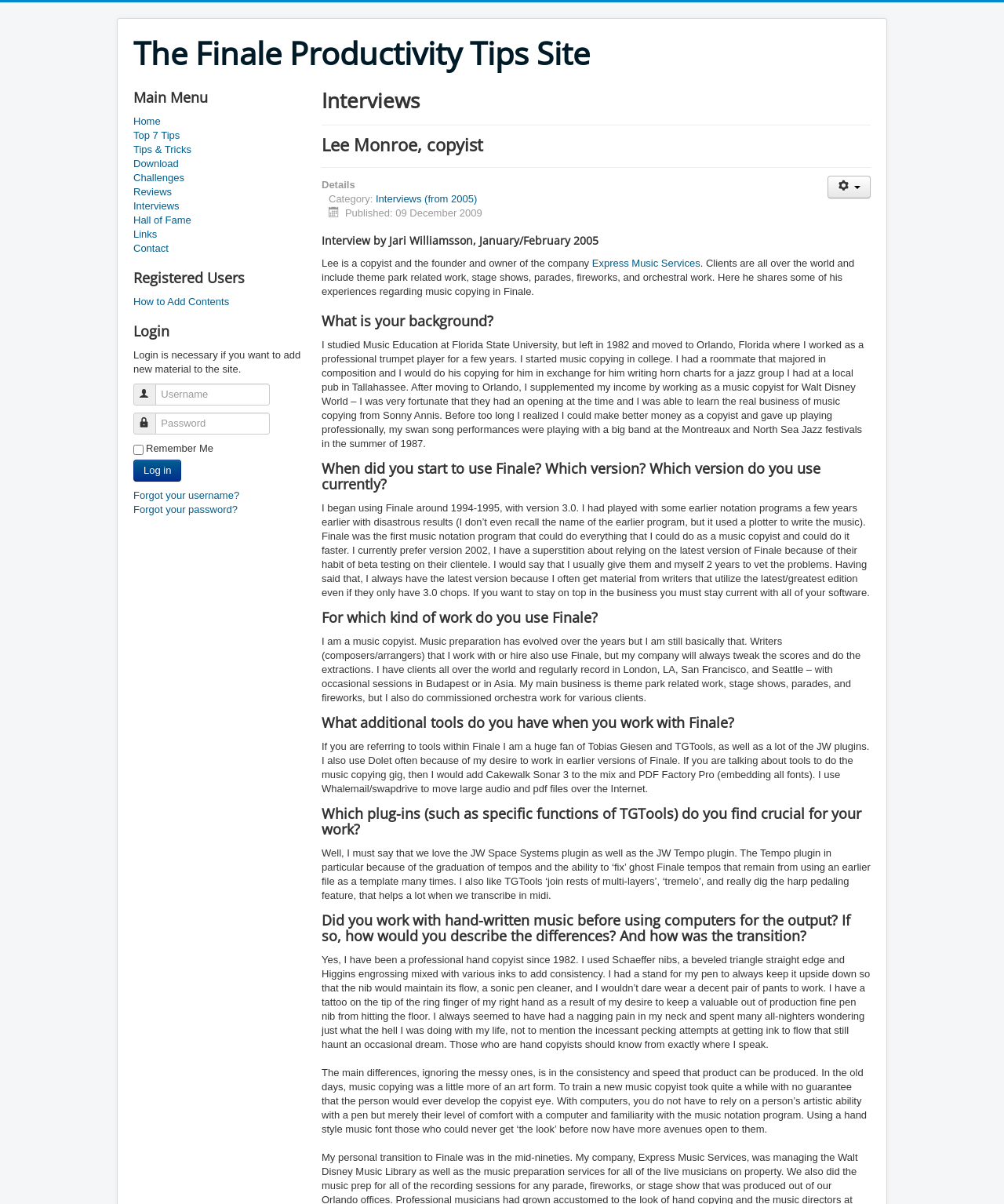Identify the bounding box for the given UI element using the description provided. Coordinates should be in the format (top-left x, top-left y, bottom-right x, bottom-right y) and must be between 0 and 1. Here is the description: The Finale Productivity Tips Site

[0.133, 0.029, 0.588, 0.06]